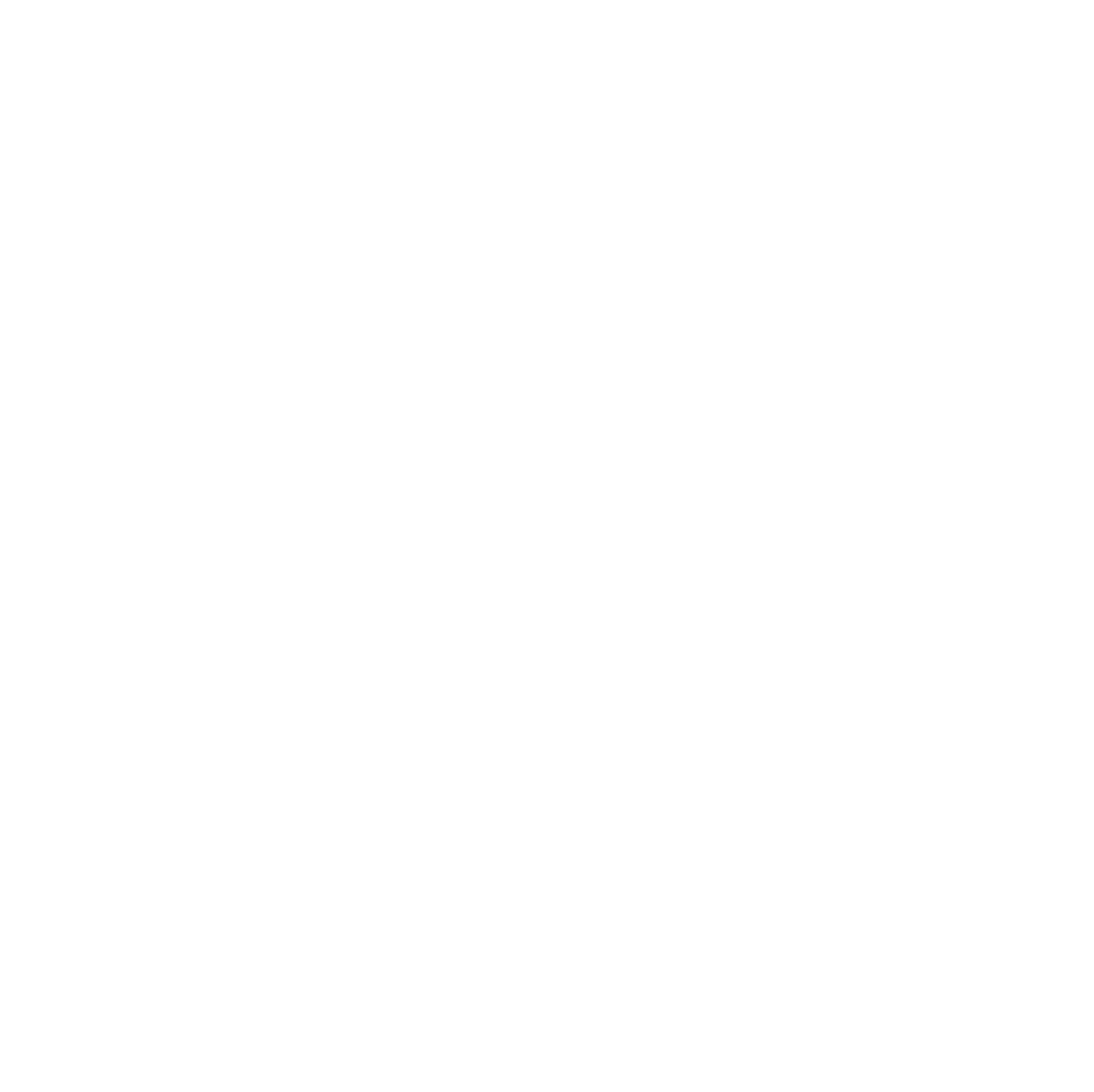Provide the bounding box coordinates for the UI element that is described by this text: "Contact". The coordinates should be in the form of four float numbers between 0 and 1: [left, top, right, bottom].

[0.548, 0.034, 0.598, 0.051]